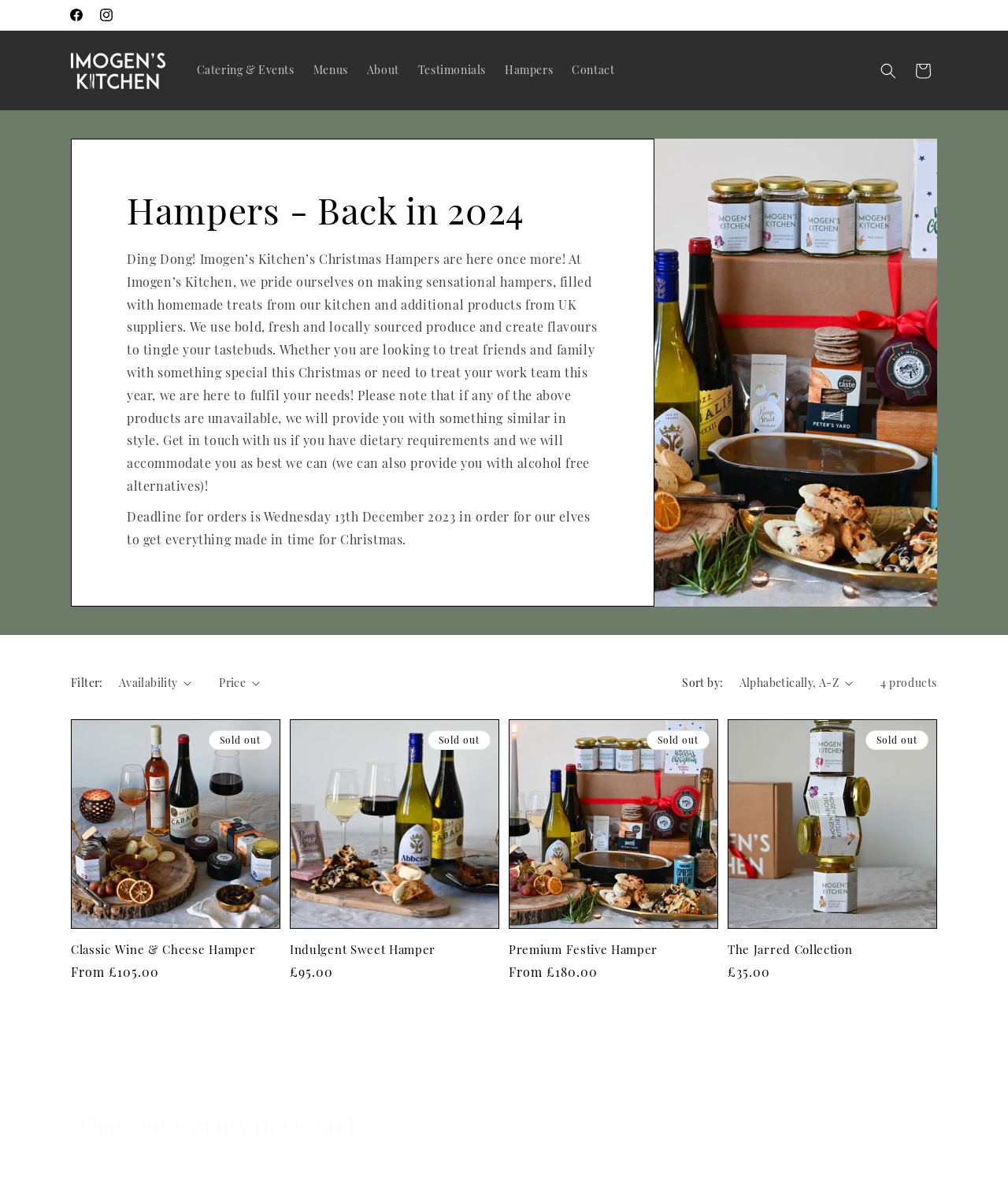Please determine the bounding box coordinates of the element's region to click in order to carry out the following instruction: "Filter products by availability". The coordinates should be four float numbers between 0 and 1, i.e., [left, top, right, bottom].

[0.118, 0.563, 0.19, 0.576]